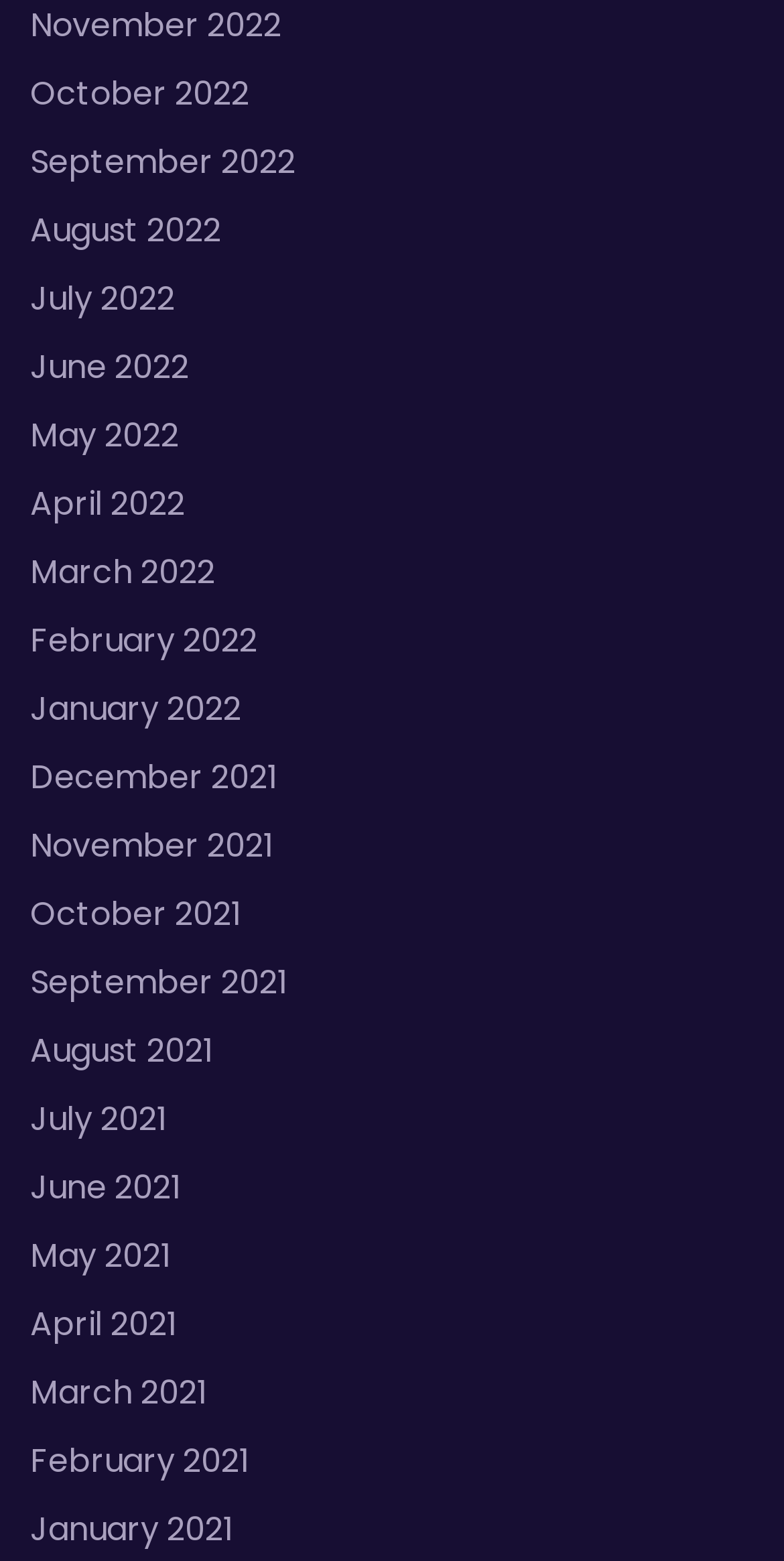Refer to the image and answer the question with as much detail as possible: What is the most recent month listed?

By examining the list of links, I can see that the most recent month listed is November 2022, which is the first link in the list.